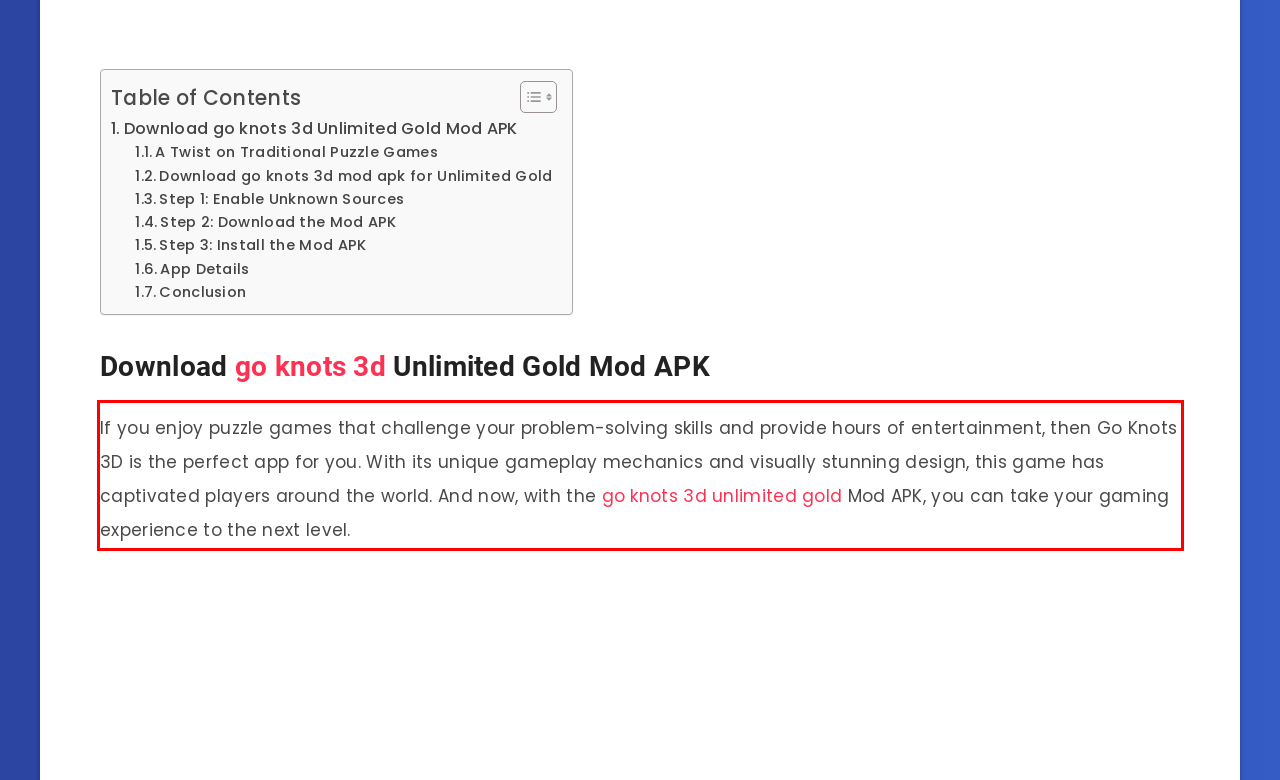Given a webpage screenshot, locate the red bounding box and extract the text content found inside it.

If you enjoy puzzle games that challenge your problem-solving skills and provide hours of entertainment, then Go Knots 3D is the perfect app for you. With its unique gameplay mechanics and visually stunning design, this game has captivated players around the world. And now, with the go knots 3d unlimited gold Mod APK, you can take your gaming experience to the next level.